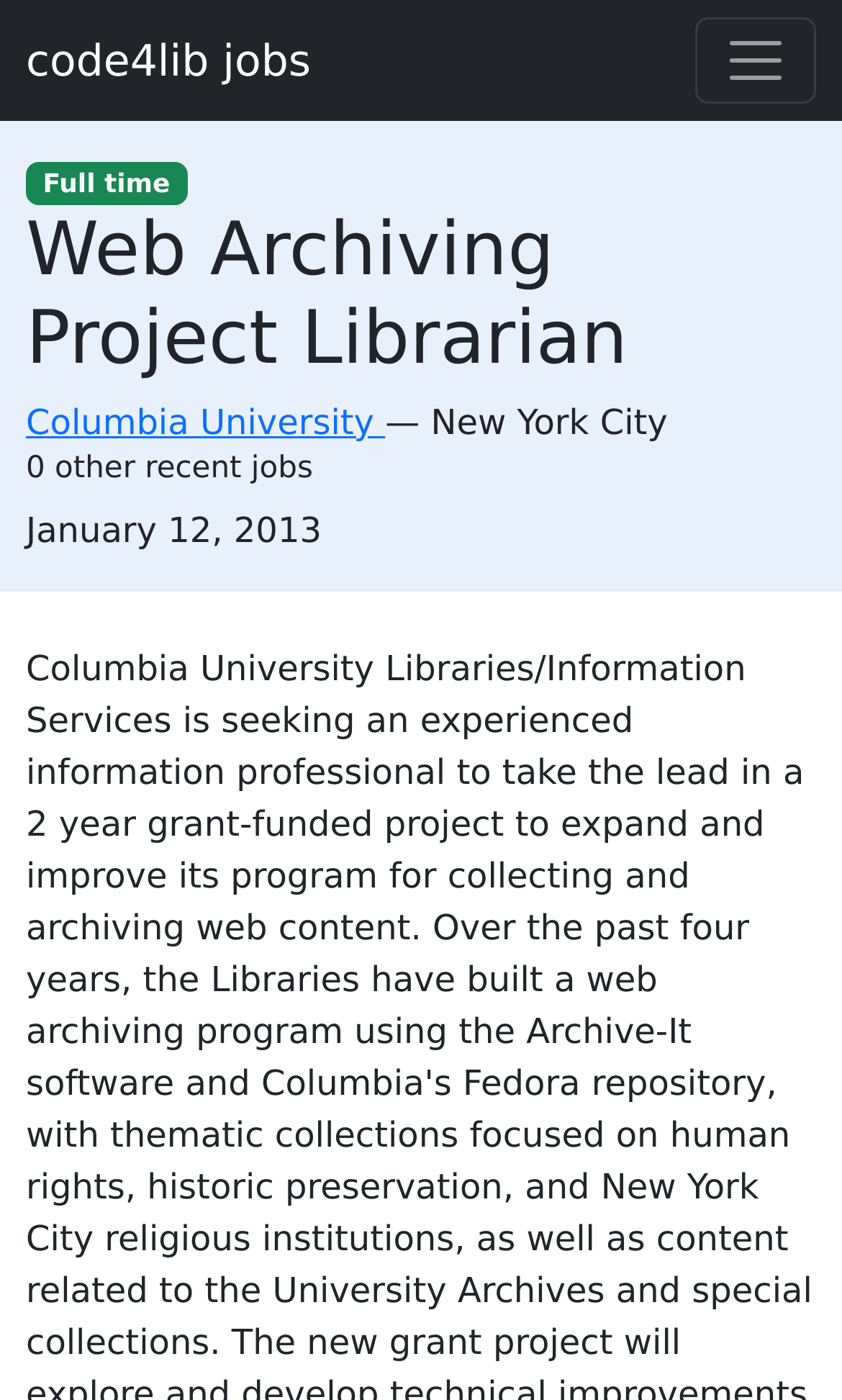Give a comprehensive overview of the webpage, including key elements.

The webpage is a job posting for a Web Archiving Project Librarian at Columbia University, as indicated by the title. At the top left of the page, there is a link to "code4lib jobs". Next to it, on the top right, is a button to toggle navigation. 

Below the navigation button, there is a section with several links and text elements. A link to "Full time" is located at the top of this section, followed by a heading that displays the job title "Web Archiving Project Librarian". Underneath the job title, there is a link to "Columbia University", an em dash, and then the location "New York City". 

Further down, there is a text element indicating that there are "0 other recent jobs". Below this, the page displays the creation date of the job posting, "January 12, 2013", preceded by the label "Created:". 

Finally, there is a heading that says "Description", which likely introduces the job description that follows.